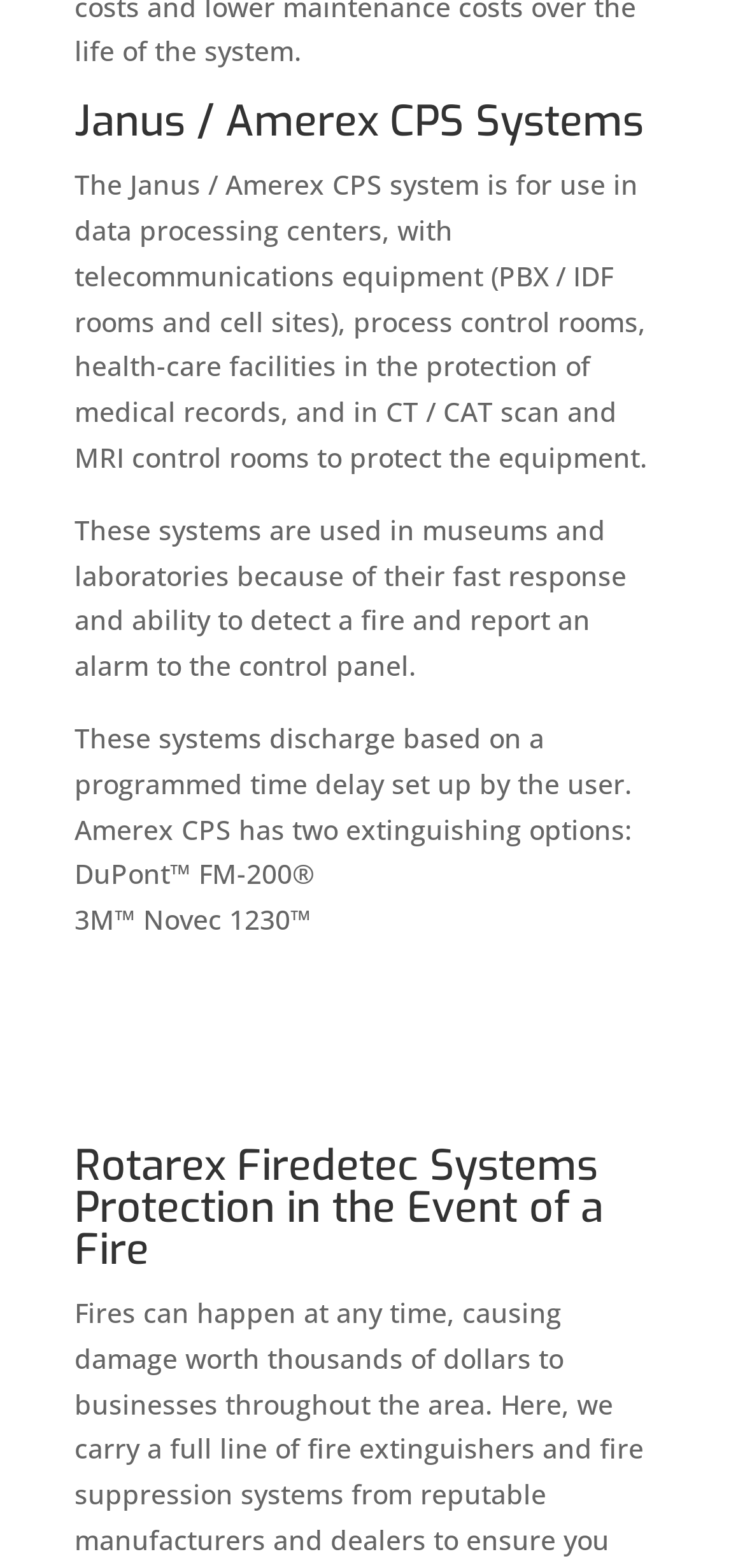Could you please study the image and provide a detailed answer to the question:
What is the function of Rotarex Firedetec systems?

The webpage has a heading 'Rotarex Firedetec Systems Protection in the Event of a Fire', indicating that Rotarex Firedetec systems are used for protection in the event of a fire.